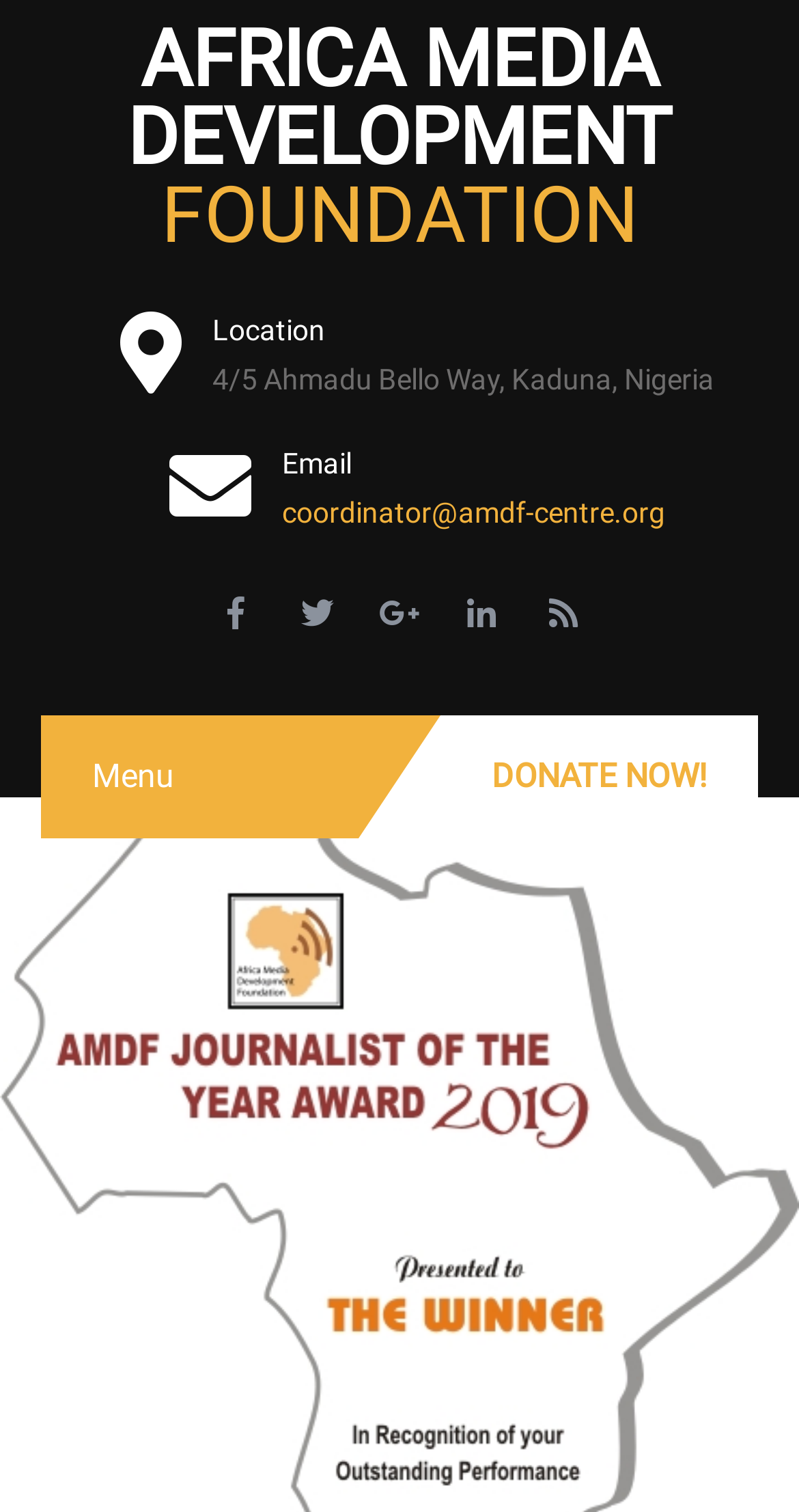Present a detailed account of what is displayed on the webpage.

The webpage is about the AMDF Media Awards, which is an initiative of the Africa Media Development Foundation. At the top of the page, there is a prominent link with the organization's name, "AFRICA MEDIA DEVELOPMENT FOUNDATION", which serves as a heading. 

Below this heading, there are three sections of contact information. The first section is labeled "Location" and displays the address "4/5 Ahmadu Bello Way, Kaduna, Nigeria". The second section is labeled "Email" and provides a link to the email address "coordinator@amdf-centre.org". There are also four social media icons, represented by Unicode characters, positioned to the right of the email link.

To the right of the contact information, there is a link labeled "Menu", which suggests that it may lead to a dropdown or sidebar menu. Next to the "Menu" link, there is a prominent call-to-action button labeled "DONATE NOW!".